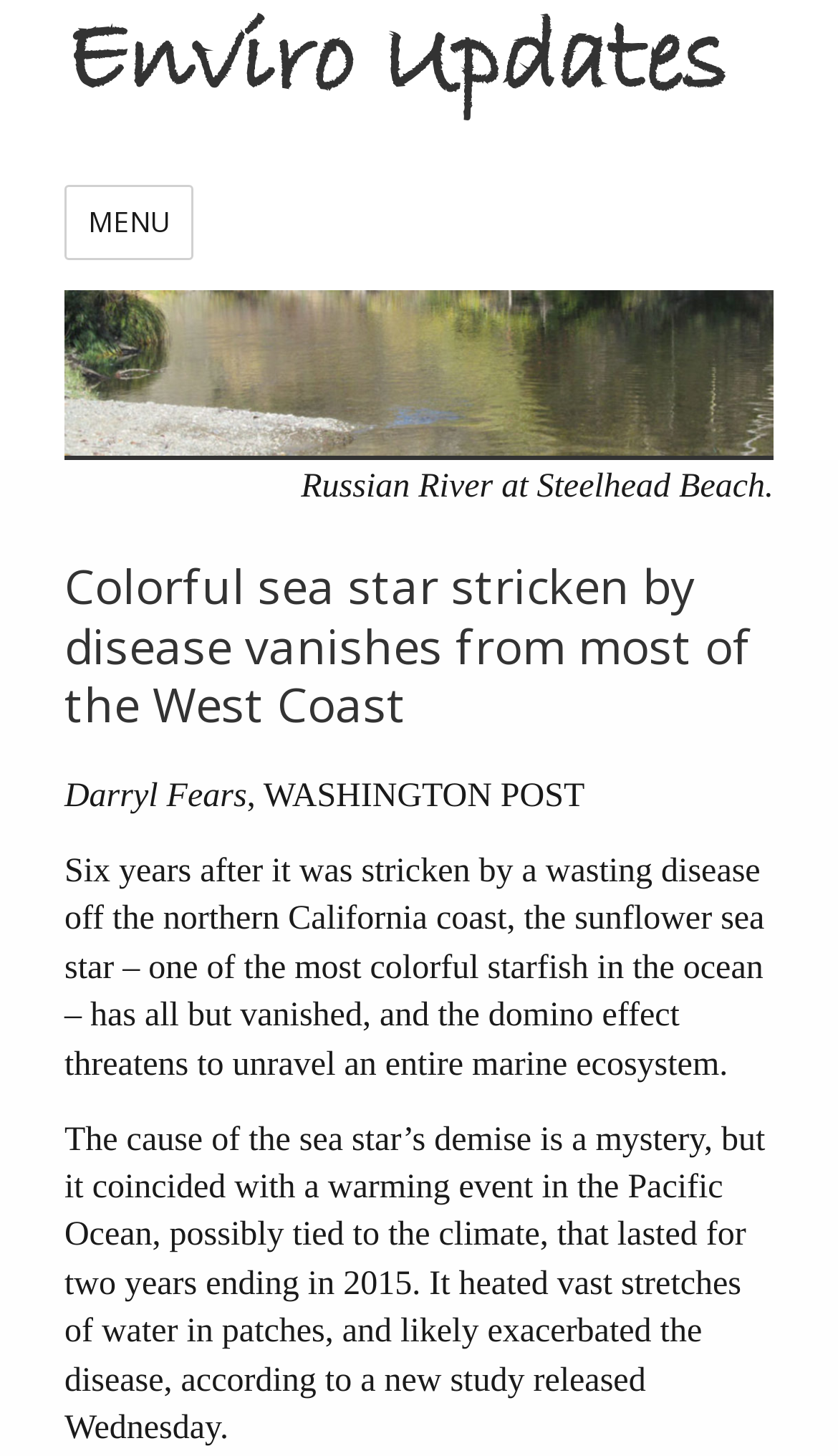Illustrate the webpage's structure and main components comprehensively.

The webpage appears to be a news article about the disappearance of colorful sea stars from the West Coast due to a disease. At the top left corner, there is a button labeled "MENU" that controls site navigation and social navigation. Next to it, there is a link to "Enviro Updates" accompanied by an image with the same name.

Below the top navigation bar, there is a header section that spans the entire width of the page. It contains a heading that summarizes the article, "Colorful sea star stricken by disease vanishes from most of the West Coast." 

Underneath the header, there is a section that provides more information about the article. It includes the title "Russian River at Steelhead Beach" and the author's name, "Darryl Fears", followed by the publication name, "WASHINGTON POST". 

The main content of the article is divided into two paragraphs. The first paragraph explains the disappearance of the sunflower sea star and its potential impact on the marine ecosystem. The second paragraph discusses the possible cause of the sea star's demise, which is still a mystery, but may be related to a warming event in the Pacific Ocean.